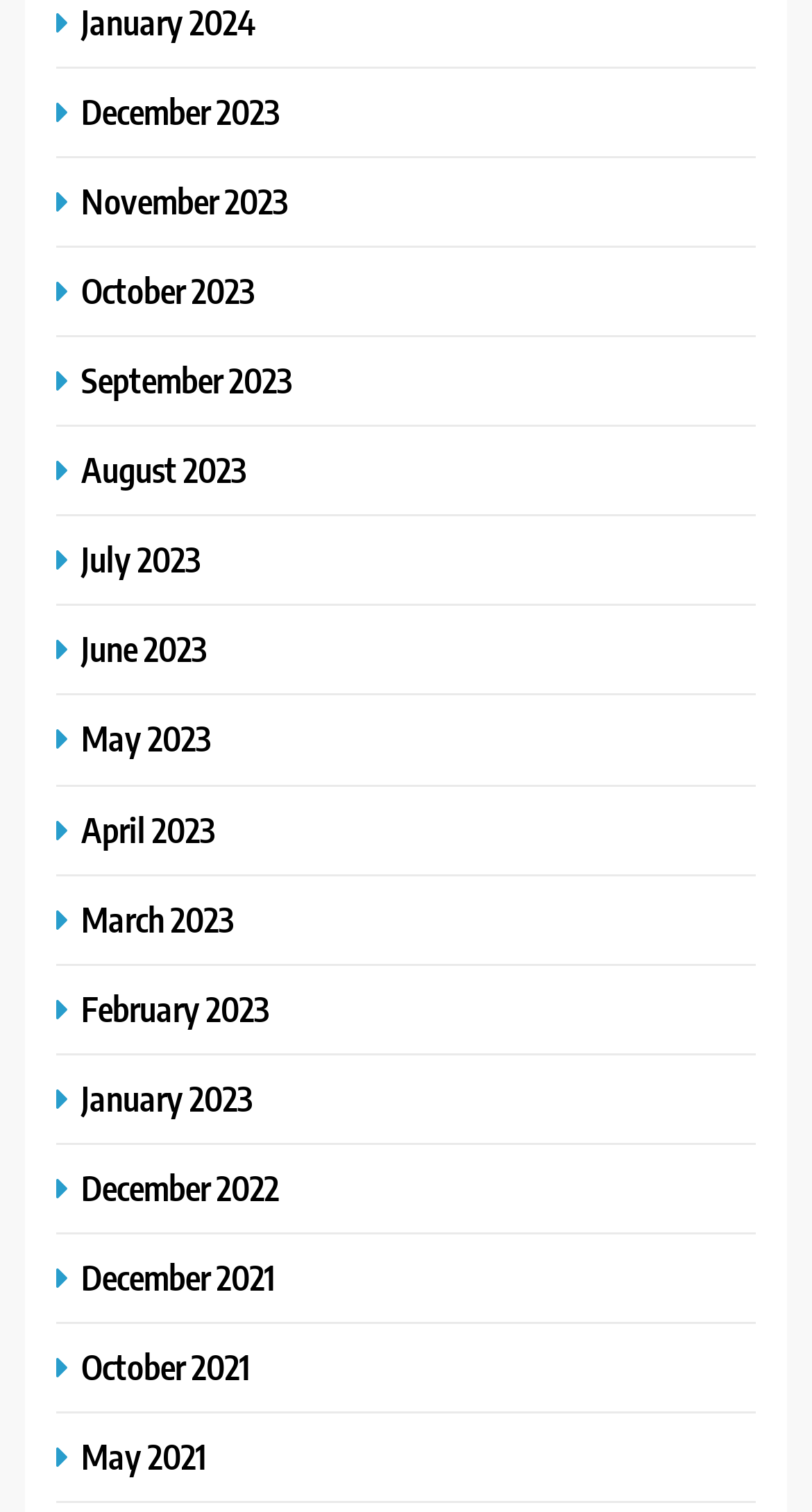Can you give a detailed response to the following question using the information from the image? What is the earliest month listed?

I looked at the list of links and found the earliest month listed, which is May 2021. This is the last link on the webpage.